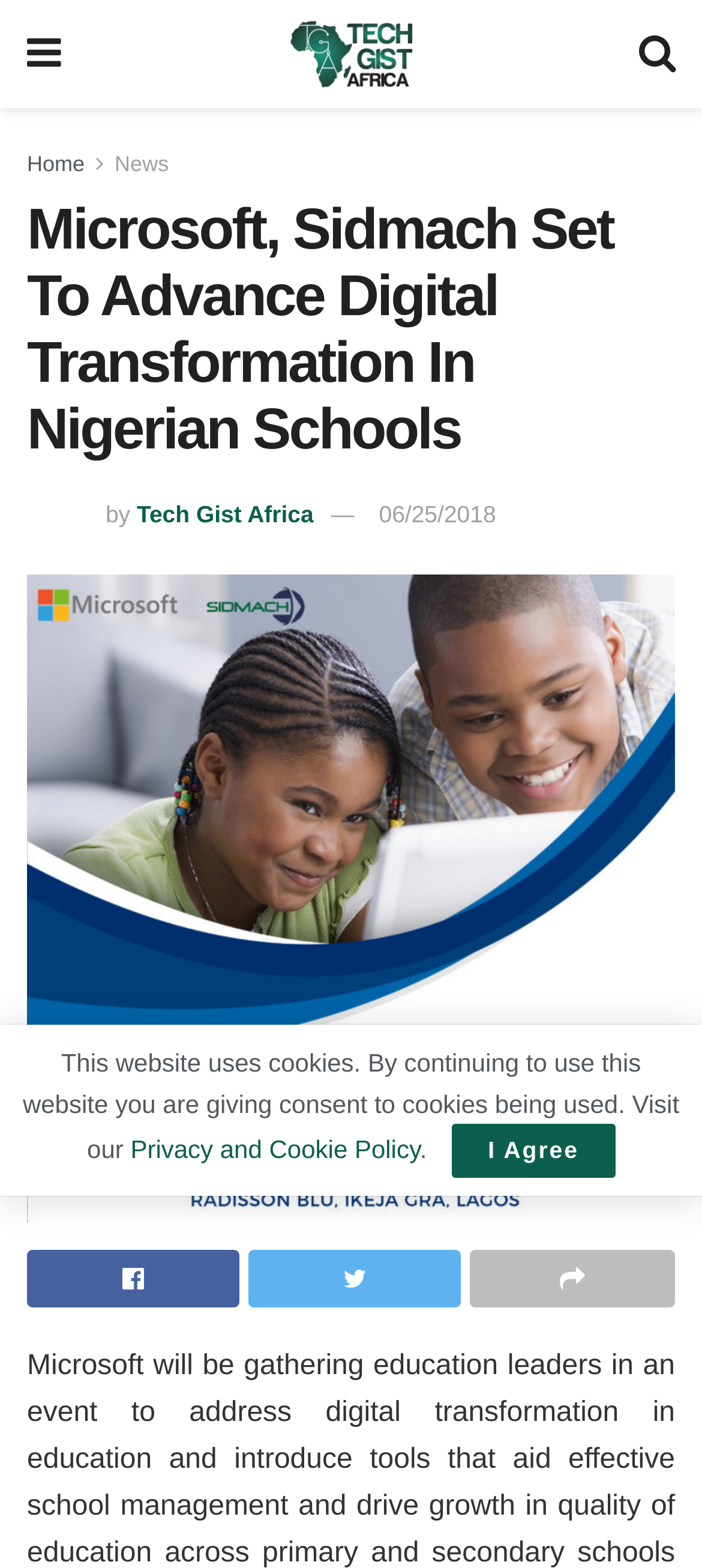Indicate the bounding box coordinates of the element that must be clicked to execute the instruction: "go to home page". The coordinates should be given as four float numbers between 0 and 1, i.e., [left, top, right, bottom].

[0.038, 0.096, 0.121, 0.113]